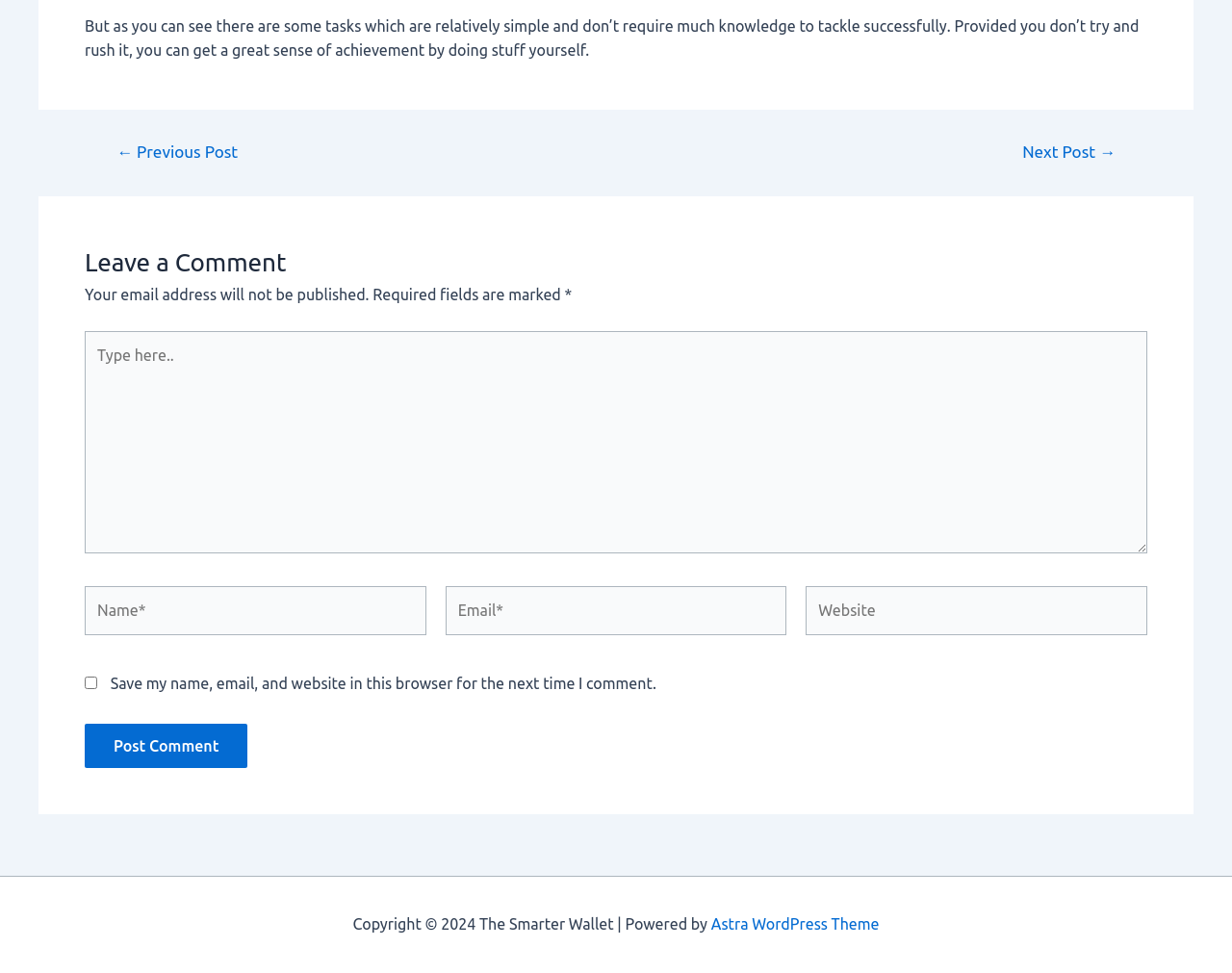Identify the bounding box coordinates of the clickable section necessary to follow the following instruction: "Type in the comment box". The coordinates should be presented as four float numbers from 0 to 1, i.e., [left, top, right, bottom].

[0.069, 0.34, 0.931, 0.568]